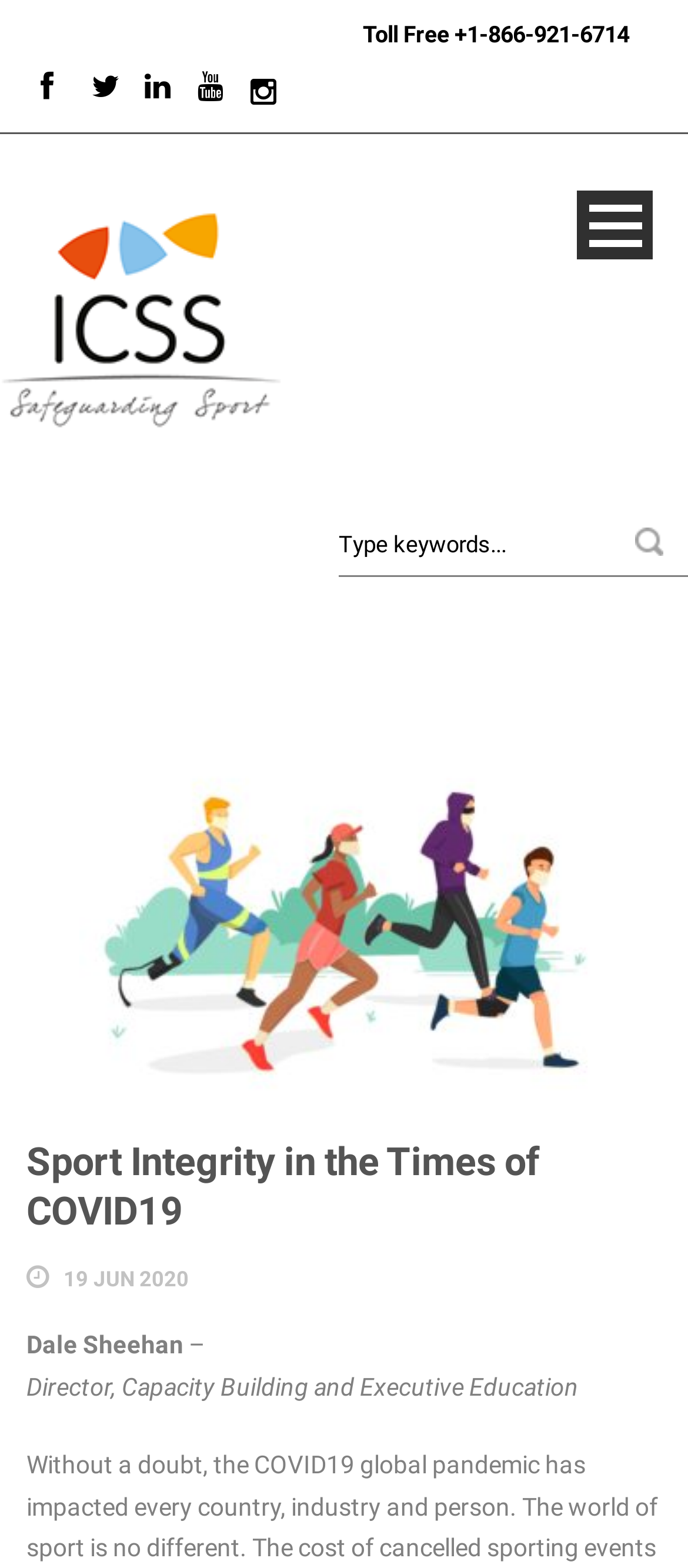Determine the bounding box coordinates of the section I need to click to execute the following instruction: "Open the menu". Provide the coordinates as four float numbers between 0 and 1, i.e., [left, top, right, bottom].

[0.838, 0.121, 0.949, 0.165]